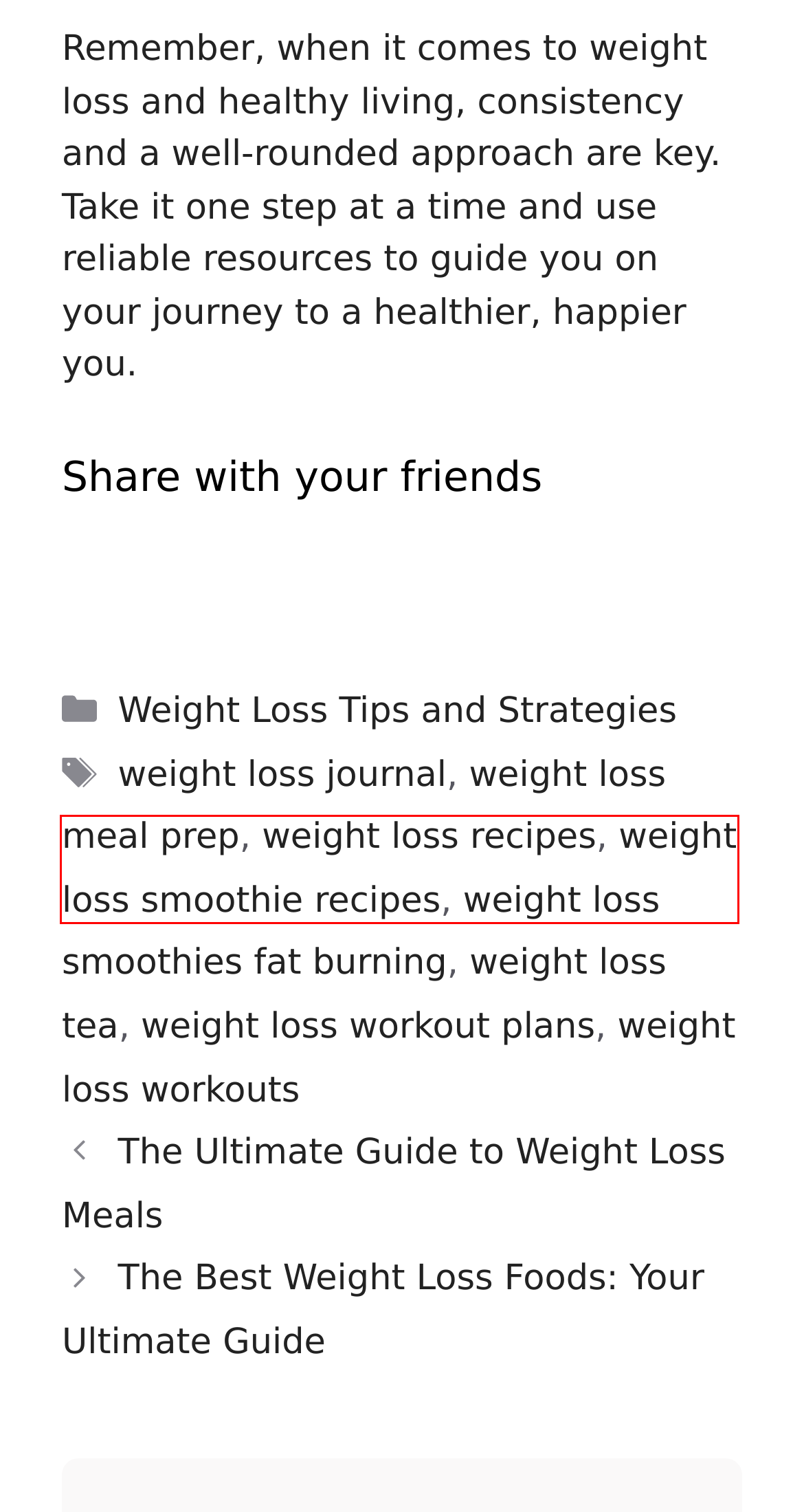Review the webpage screenshot provided, noting the red bounding box around a UI element. Choose the description that best matches the new webpage after clicking the element within the bounding box. The following are the options:
A. Weight Loss Smoothie Recipes Archives | Natural Weight Loss Solutions
B. Weight Loss Meal Prep Archives | Natural Weight Loss Solutions
C. Weight Loss Tips And Strategies Archives | Natural Weight Loss Solutions
D. Weight Loss Tea Archives | Natural Weight Loss Solutions
E. Weight Loss Recipes Archives | Natural Weight Loss Solutions
F. Weight Loss Journal Archives | Natural Weight Loss Solutions
G. Weight Loss Workouts Archives | Natural Weight Loss Solutions
H. The Best Weight Loss Foods: Your Ultimate Guide

A